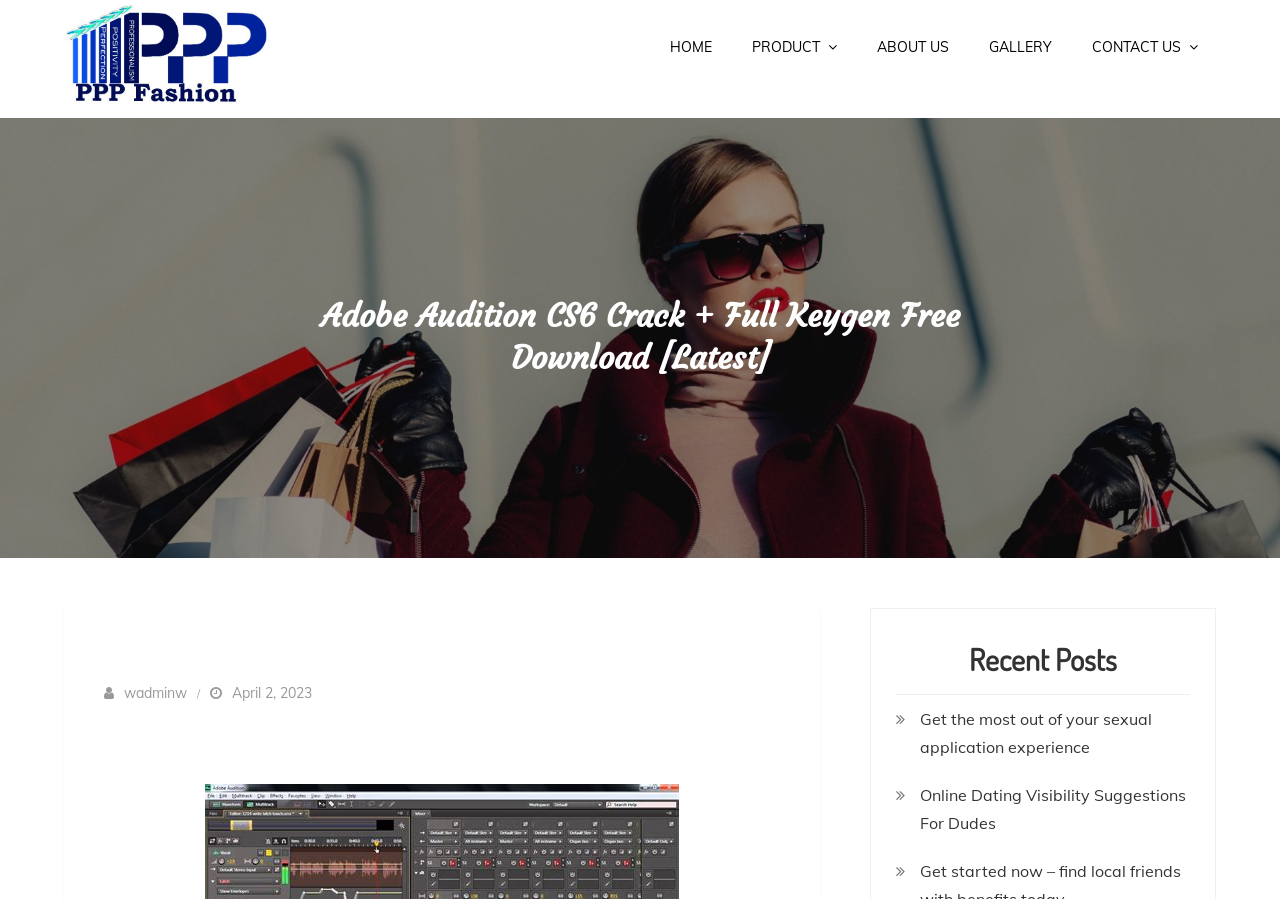Determine the bounding box coordinates of the UI element described below. Use the format (top-left x, top-left y, bottom-right x, bottom-right y) with floating point numbers between 0 and 1: Fossil of the Day Award

None